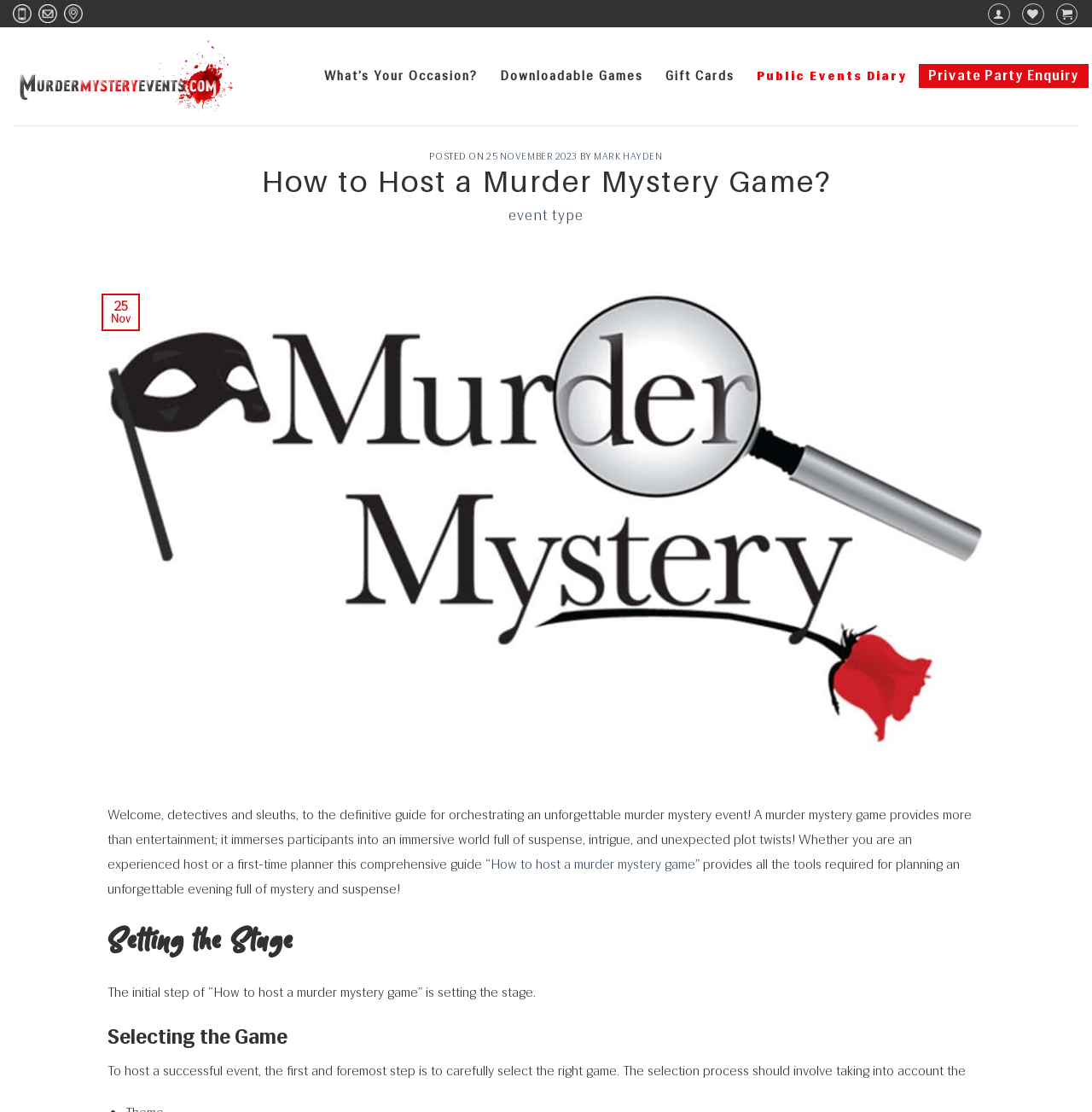Please identify the bounding box coordinates of the element I should click to complete this instruction: 'Go to the top of the page'. The coordinates should be given as four float numbers between 0 and 1, like this: [left, top, right, bottom].

[0.953, 0.946, 0.983, 0.976]